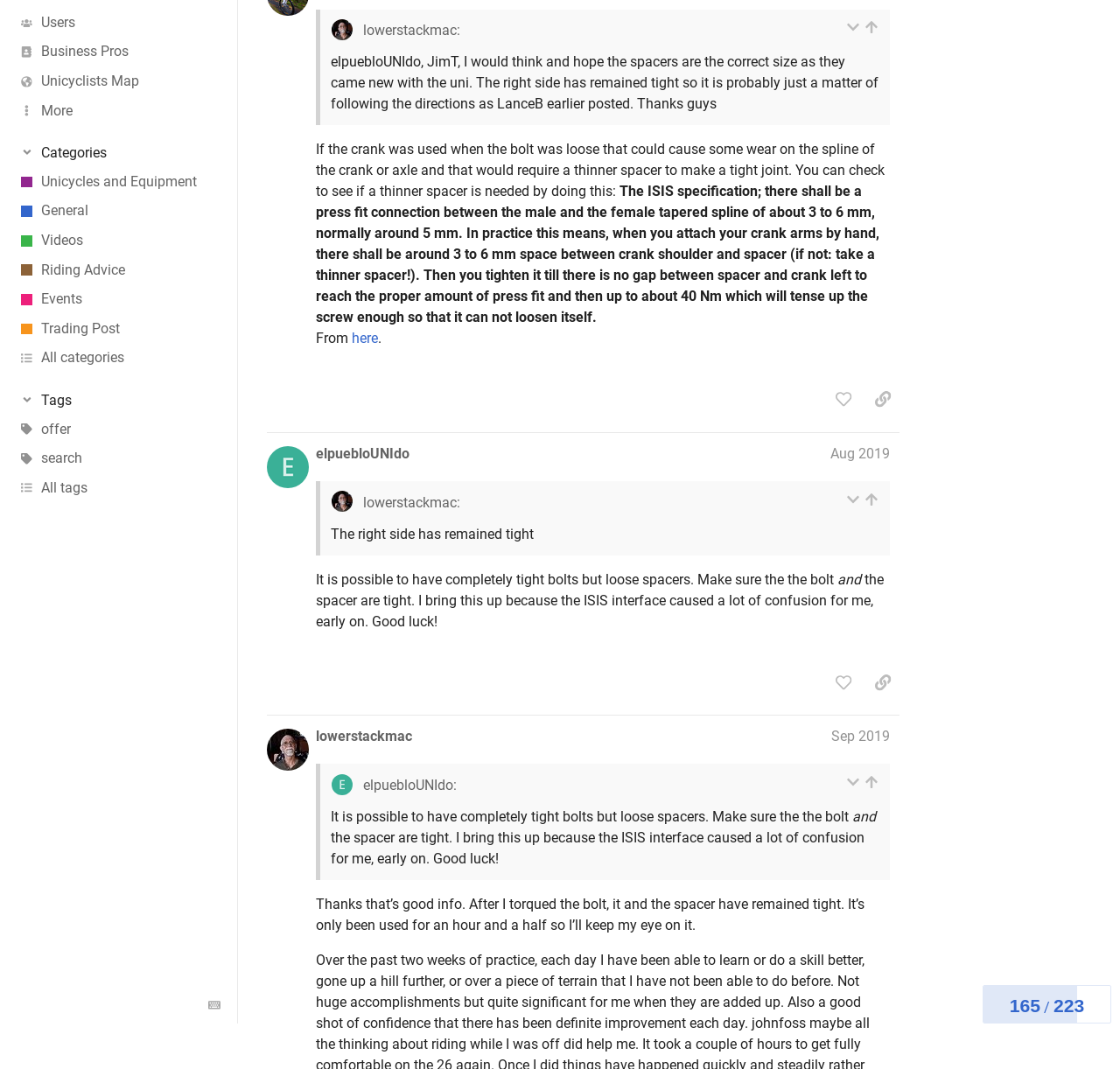Show the bounding box coordinates for the element that needs to be clicked to execute the following instruction: "Like the post by @Quax1974". Provide the coordinates in the form of four float numbers between 0 and 1, i.e., [left, top, right, bottom].

[0.738, 0.458, 0.768, 0.486]